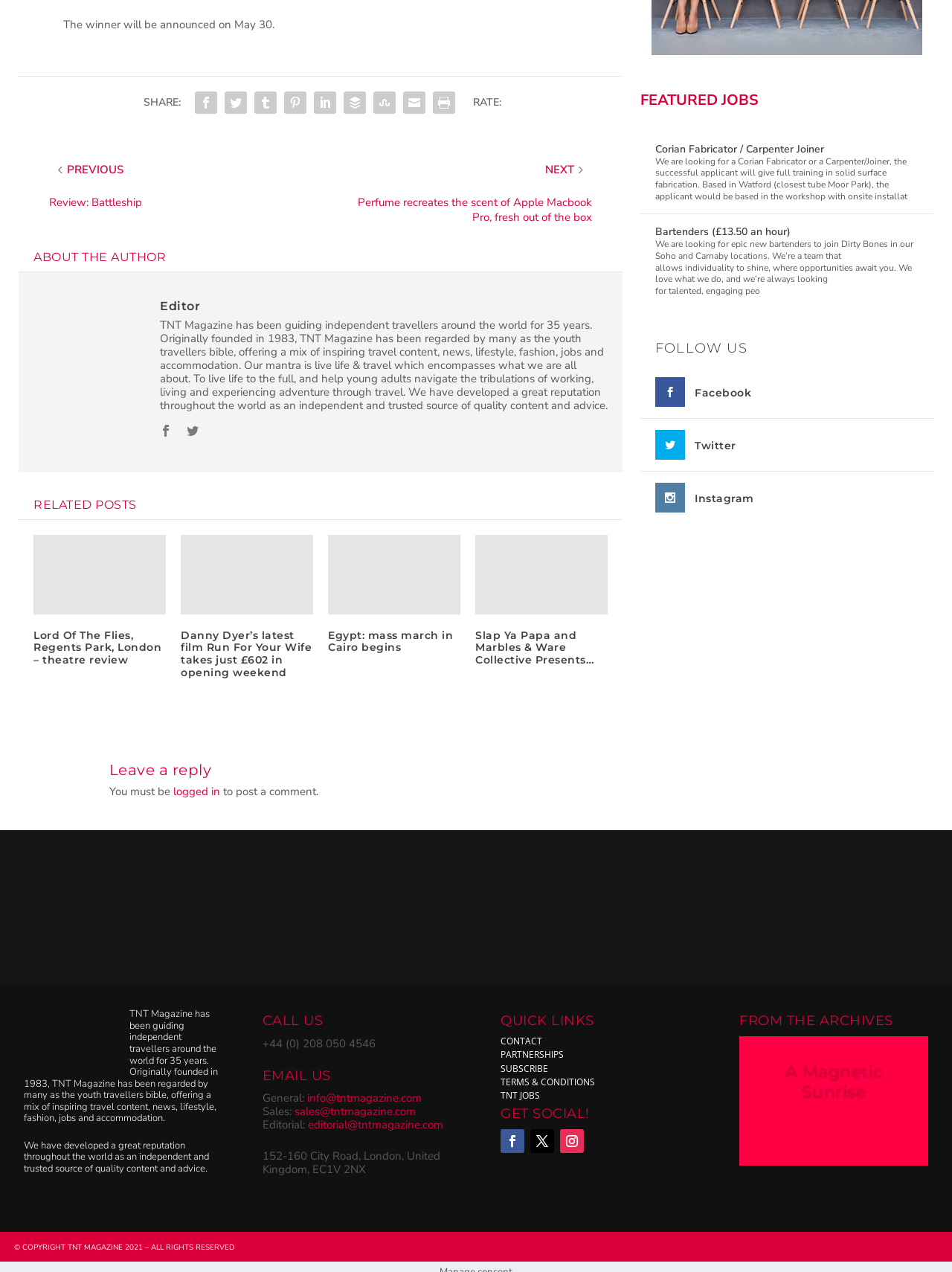What is the name of the magazine? Based on the image, give a response in one word or a short phrase.

TNT Magazine